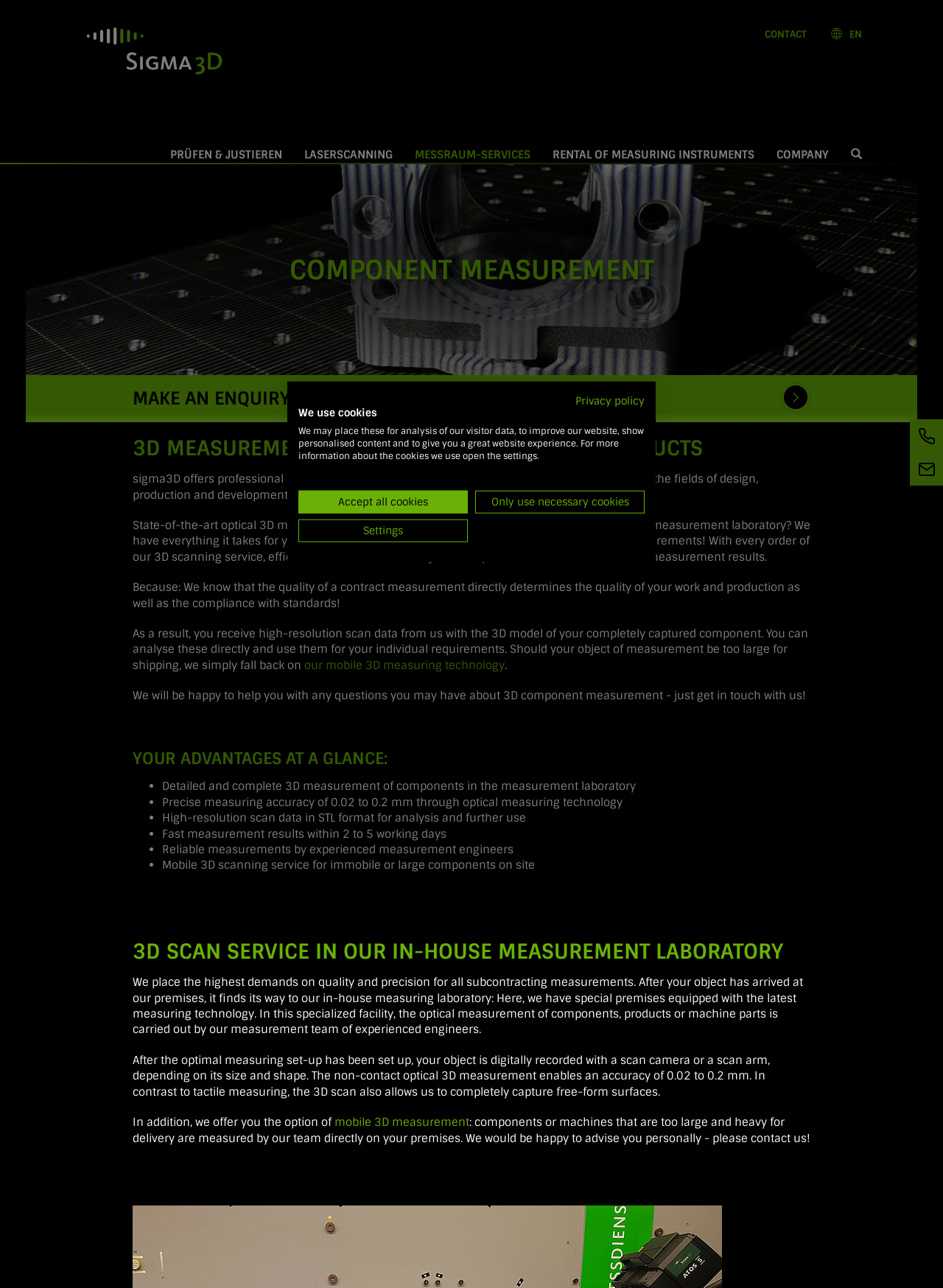What is the accuracy of the optical 3D measurement?
Offer a detailed and full explanation in response to the question.

The accuracy of the optical 3D measurement is obtained from the text 'Precise measuring accuracy of 0.02 to 0.2 mm through optical measuring technology' in the list of advantages.